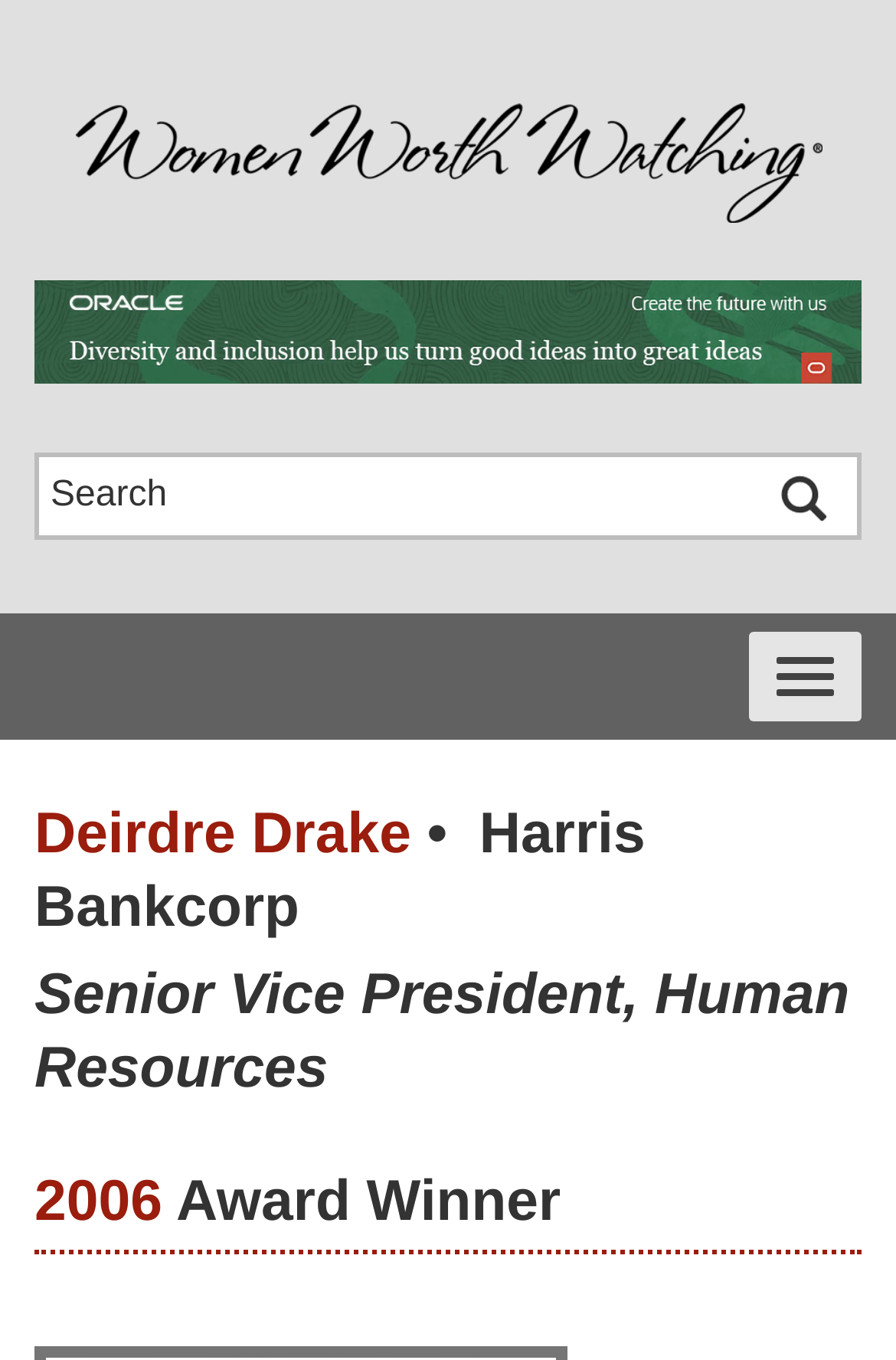What is the name of the award Deirdre Drake won?
Based on the visual content, answer with a single word or a brief phrase.

Women Worth Watching